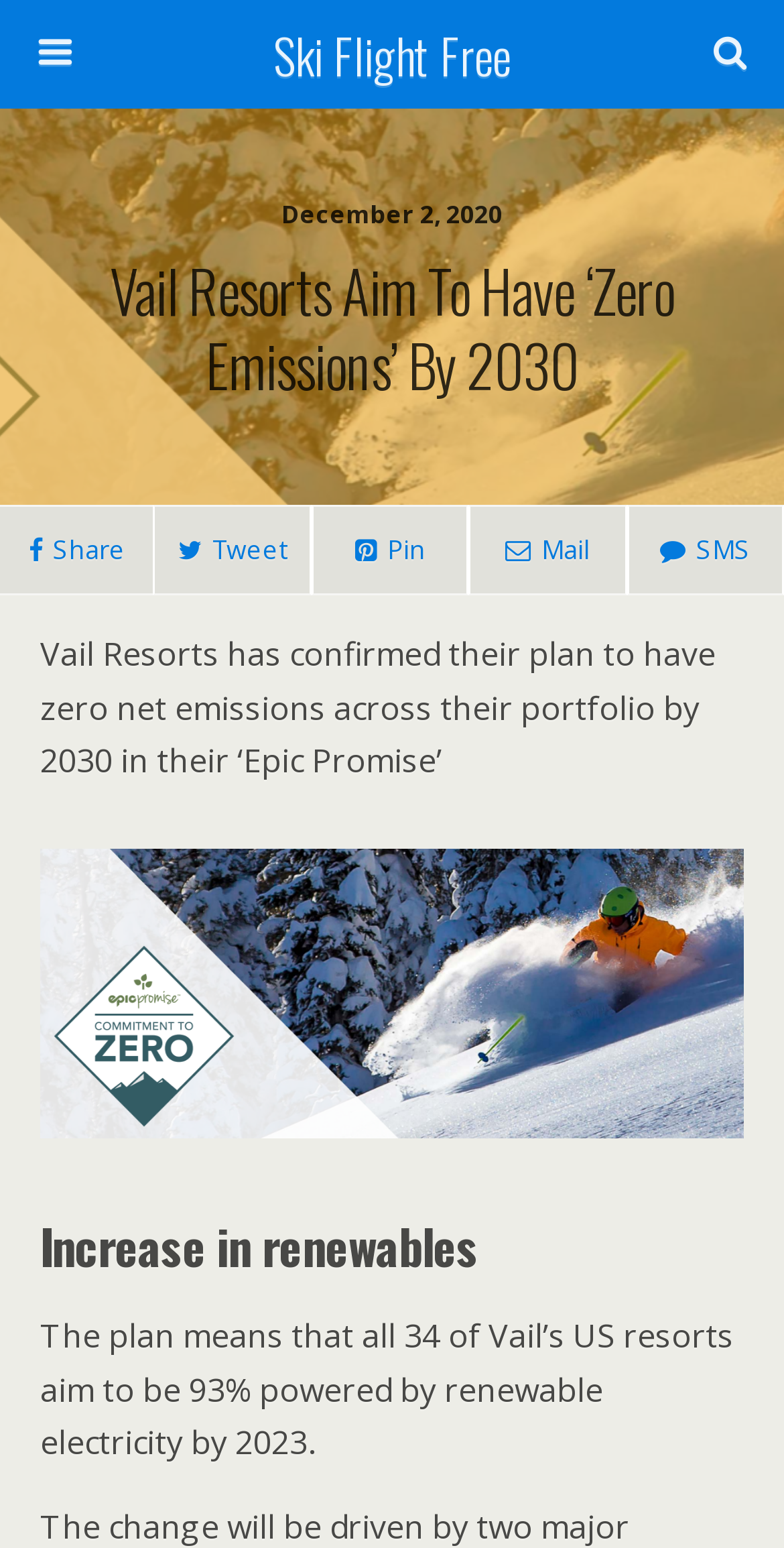What percentage of power will come from renewable electricity by 2023?
Using the information presented in the image, please offer a detailed response to the question.

The webpage states that all 34 of Vail's US resorts aim to be 93% powered by renewable electricity by 2023.